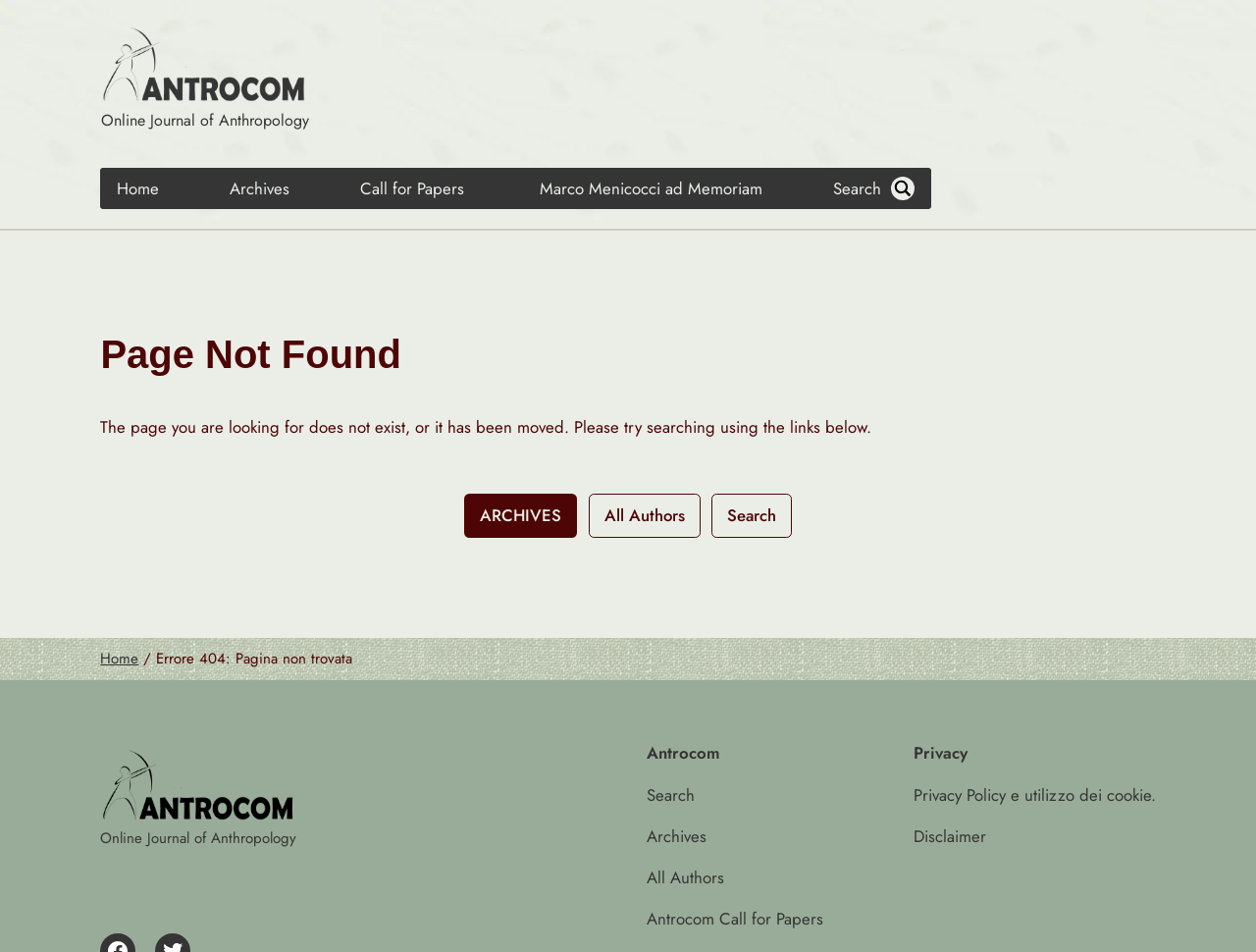Identify the bounding box coordinates of the part that should be clicked to carry out this instruction: "go to home page".

[0.08, 0.176, 0.14, 0.22]